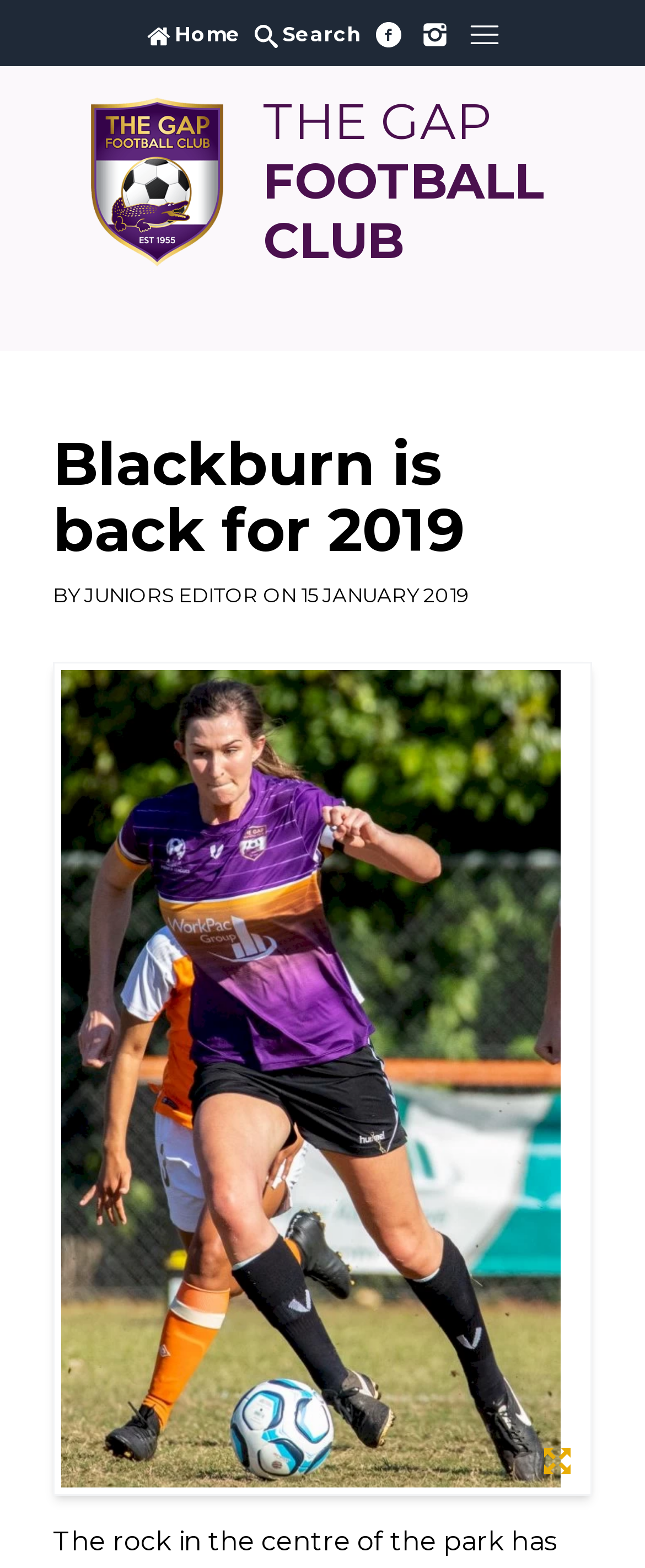Use the information in the screenshot to answer the question comprehensively: What is the purpose of the button with the text 'Menu closed'?

I inferred this answer by looking at the text 'Menu closed' on the button element. Typically, such buttons are used to toggle the visibility of a menu, so I assumed that this button serves a similar purpose.